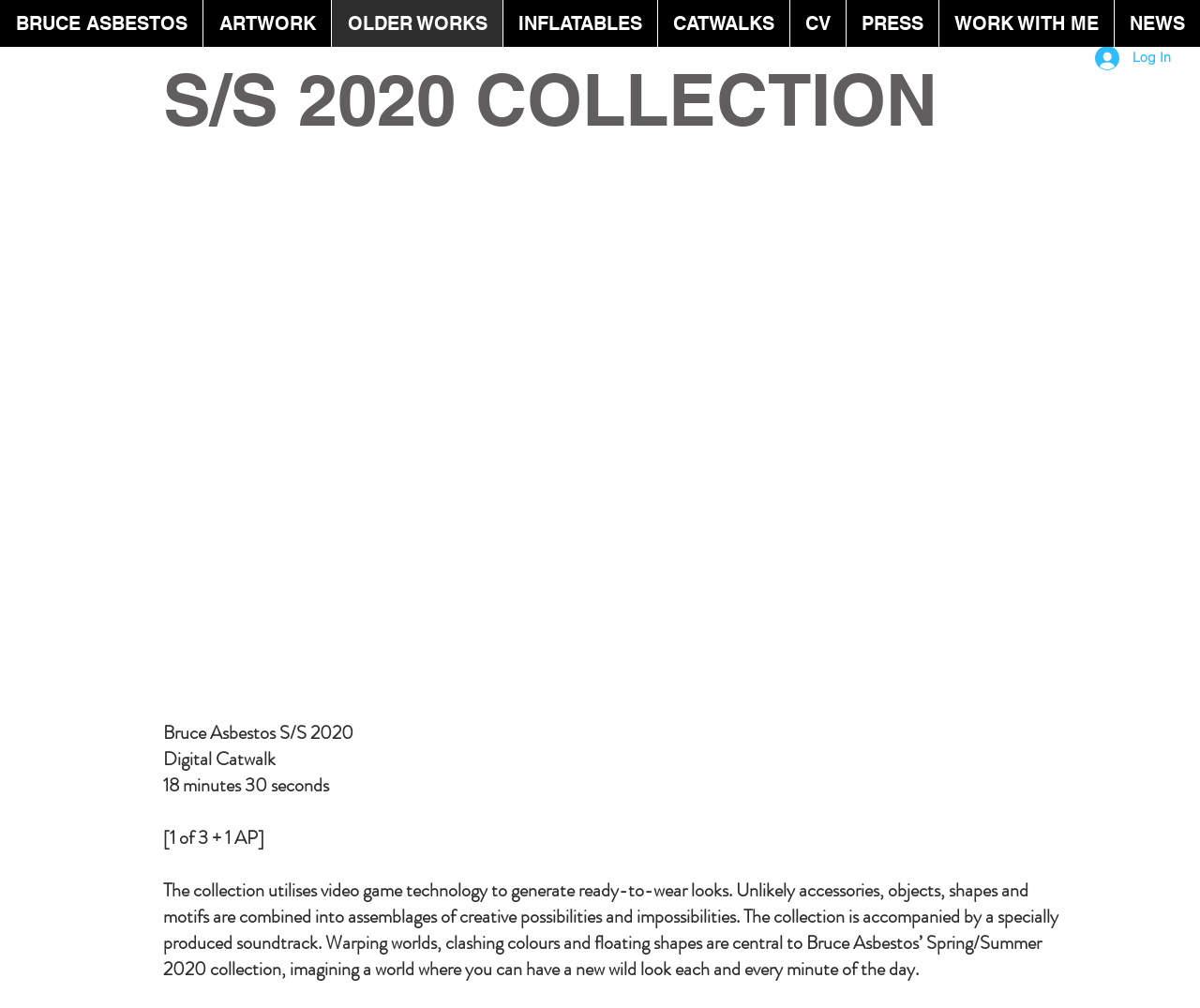Given the element description CATWALKS, specify the bounding box coordinates of the corresponding UI element in the format (top-left x, top-left y, bottom-right x, bottom-right y). All values must be between 0 and 1.

[0.548, 0.0, 0.658, 0.047]